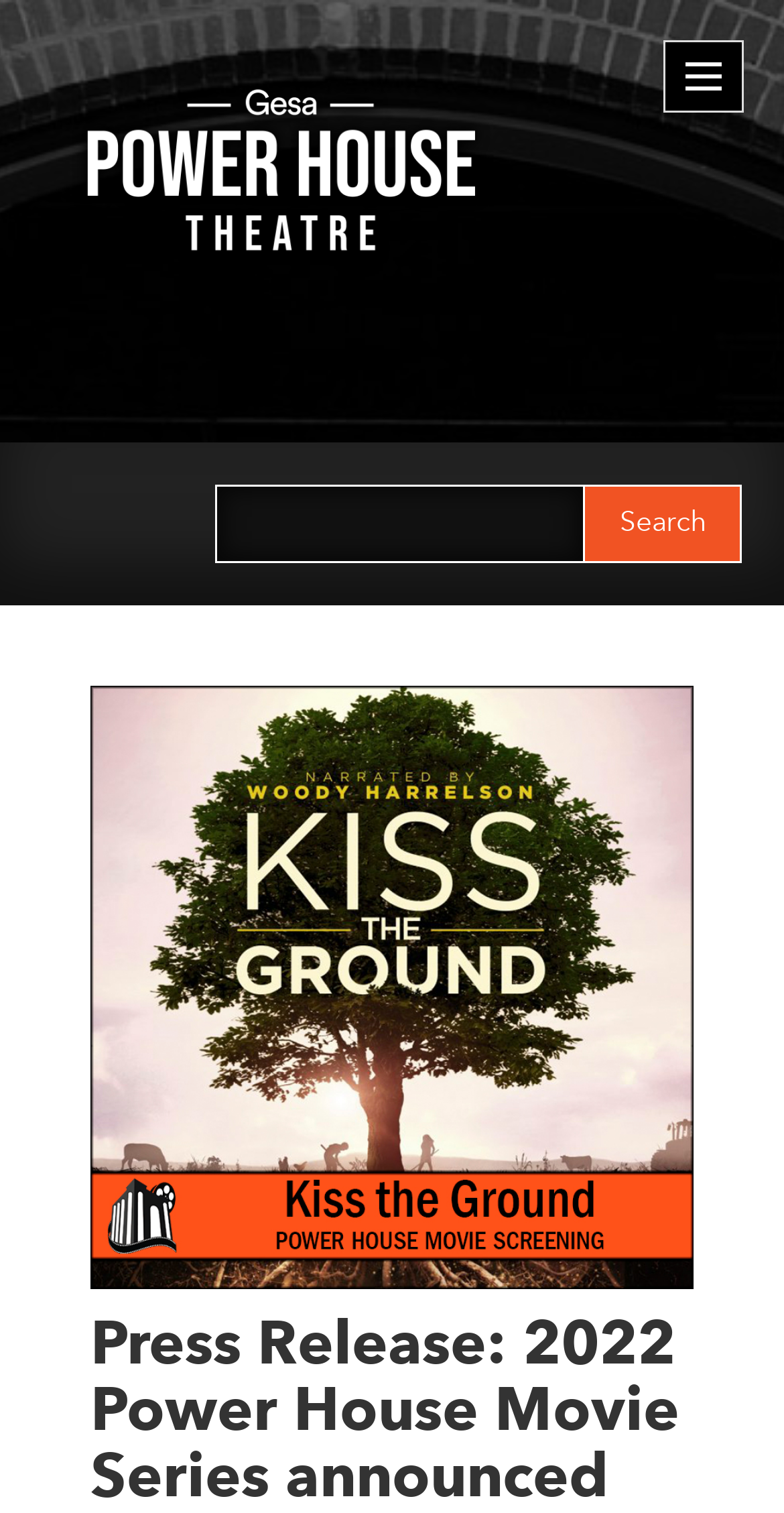Using the description: "parent_node: Search for: name="s"", identify the bounding box of the corresponding UI element in the screenshot.

[0.273, 0.32, 0.745, 0.372]